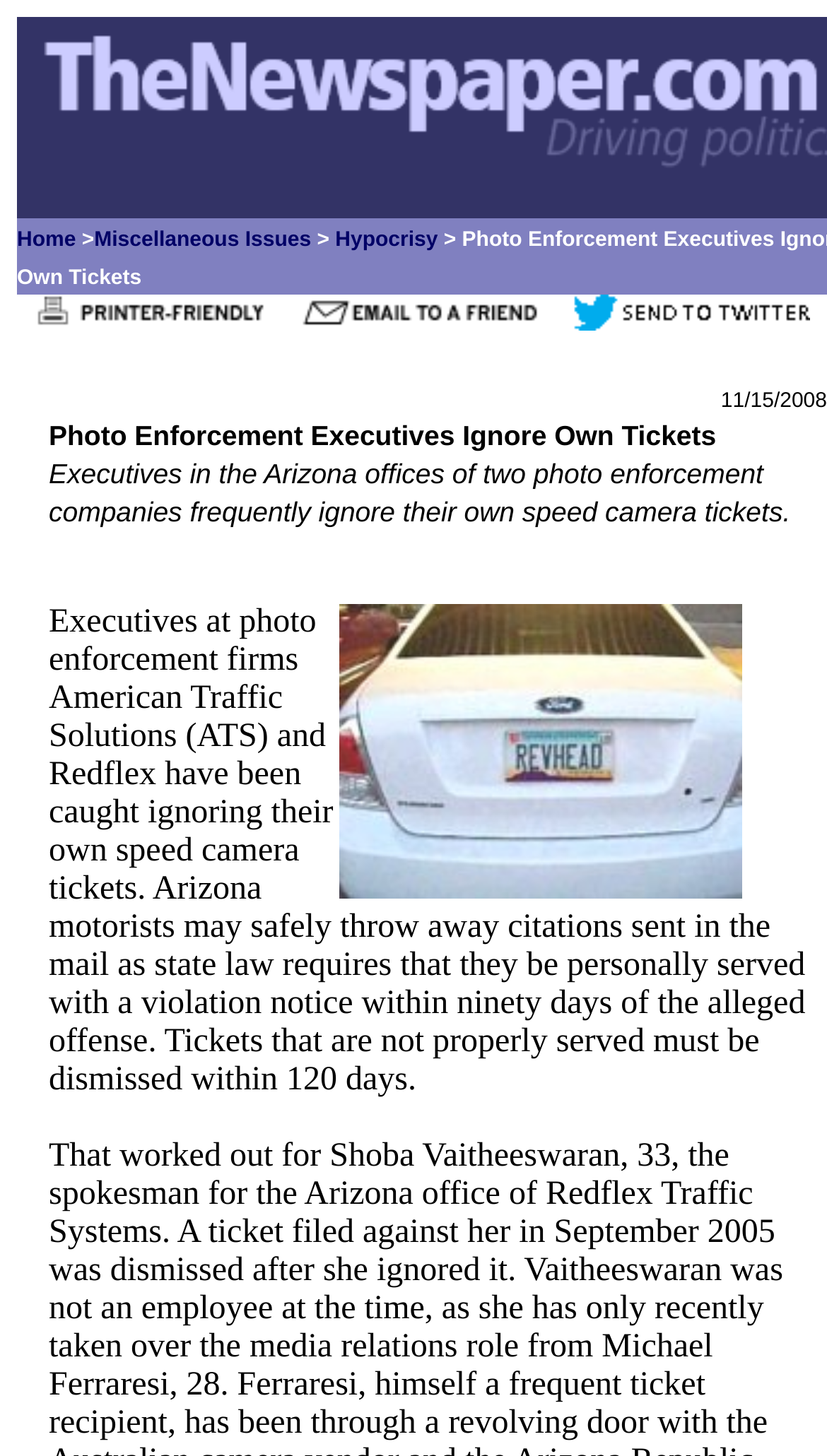What are the two photo enforcement companies mentioned?
Examine the image and provide an in-depth answer to the question.

I found the names of the two photo enforcement companies by reading the static text element with the content 'Executives at photo enforcement firms American Traffic Solutions (ATS) and Redflex have been caught ignoring their own speed camera tickets.' located in the main content area of the webpage.